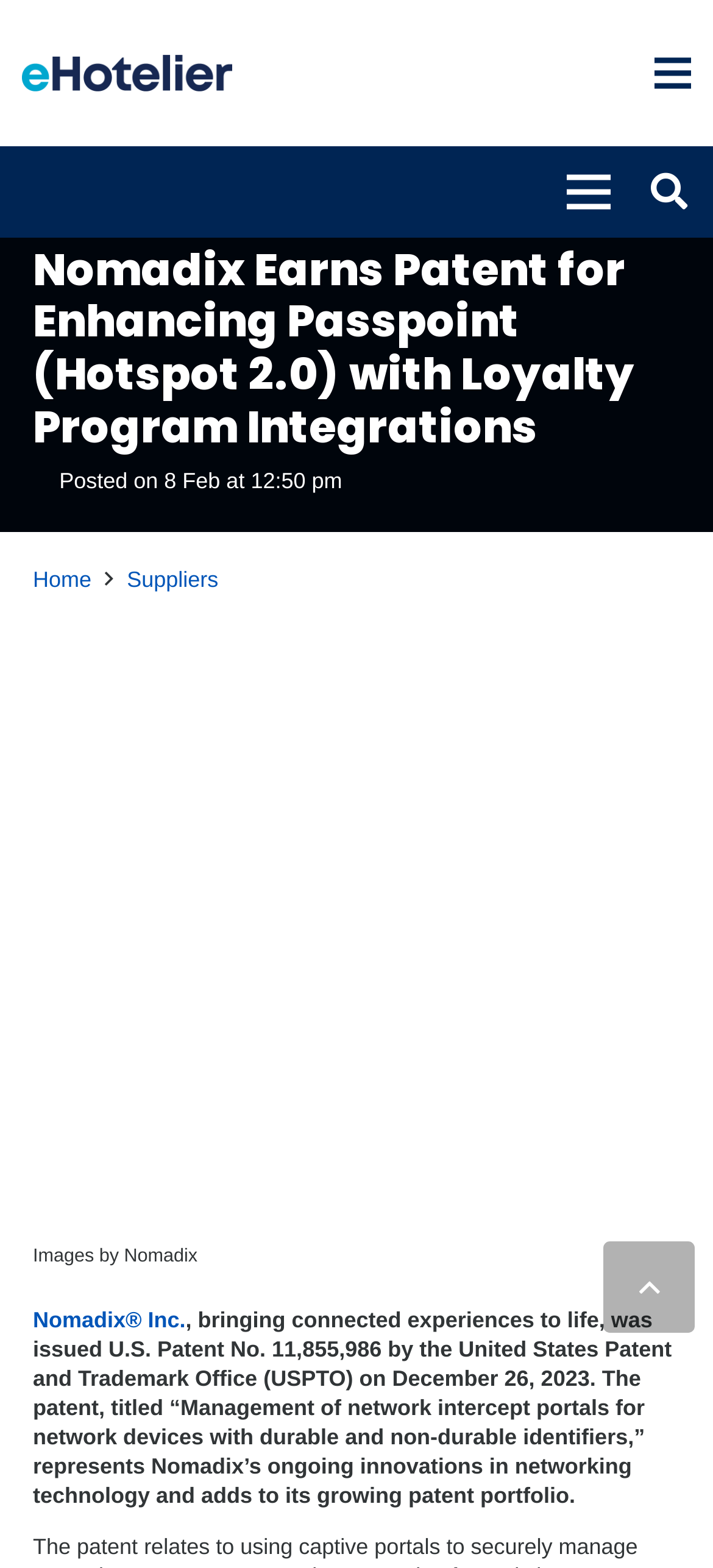Find the bounding box coordinates of the element to click in order to complete the given instruction: "Read the contact us page."

None